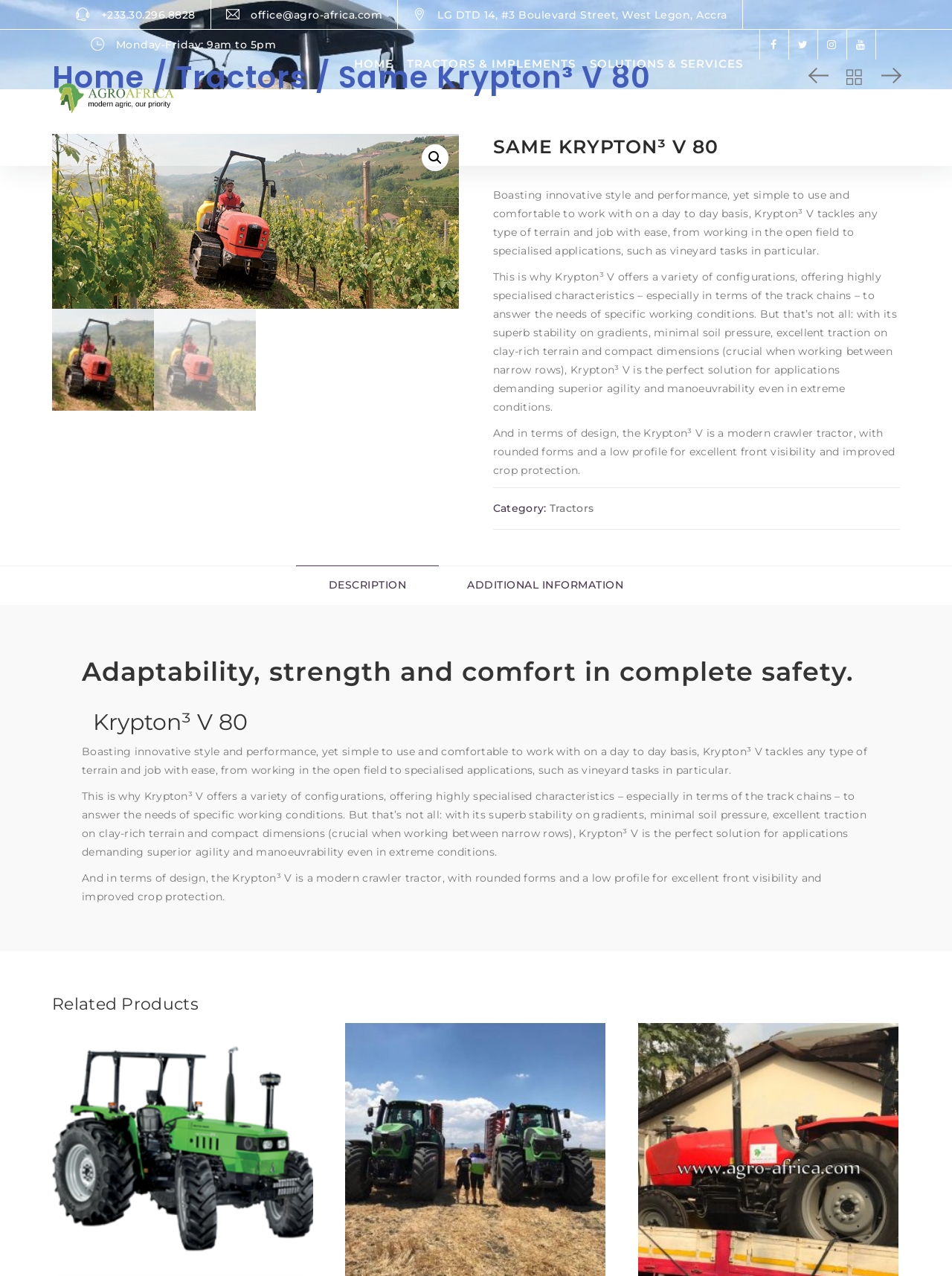What are the office hours?
Respond to the question with a single word or phrase according to the image.

Monday-Friday: 9am to 5pm